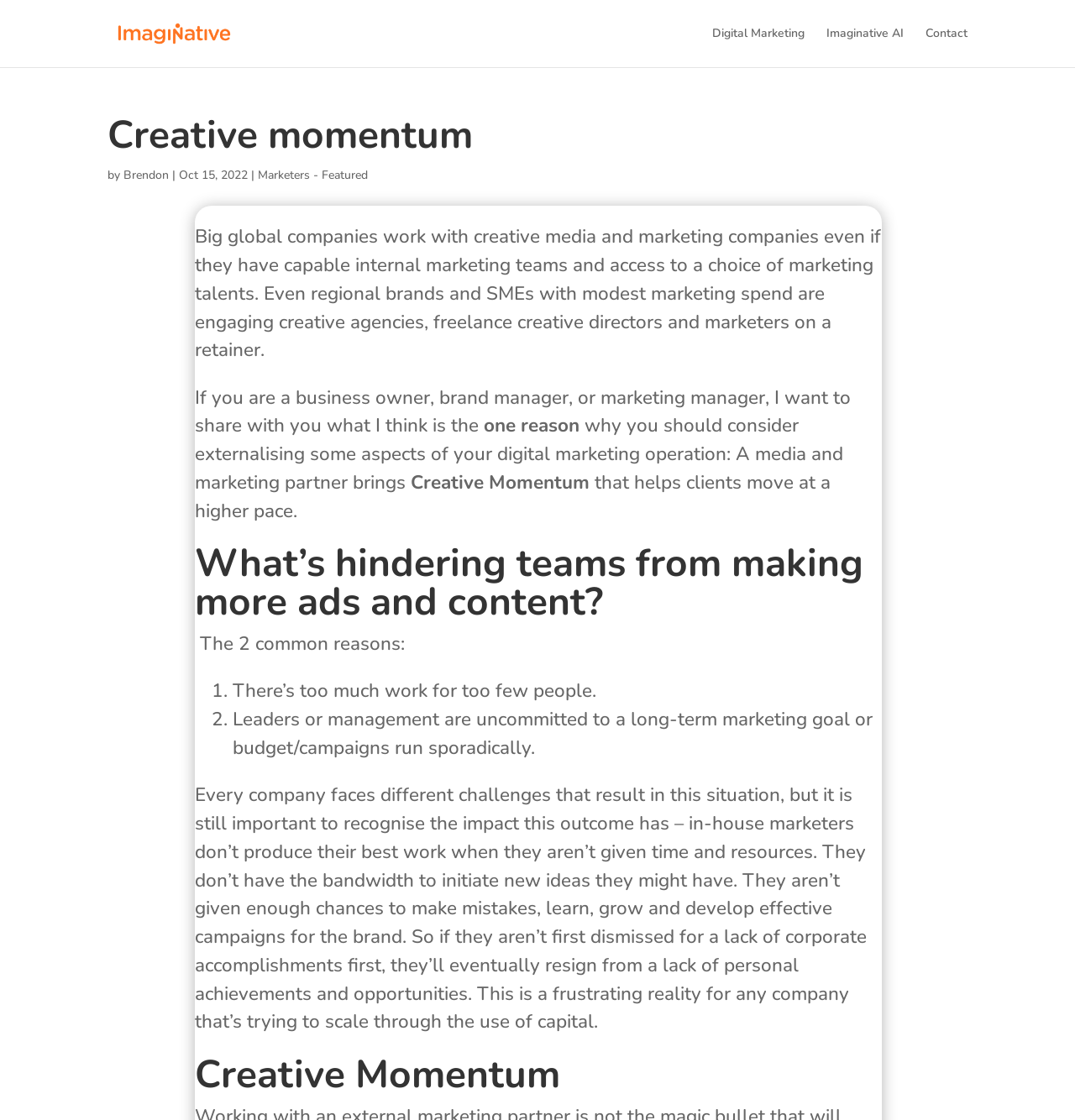What are the two common reasons hindering teams from making more ads and content?
Give a one-word or short-phrase answer derived from the screenshot.

Too much work, uncommitted leadership